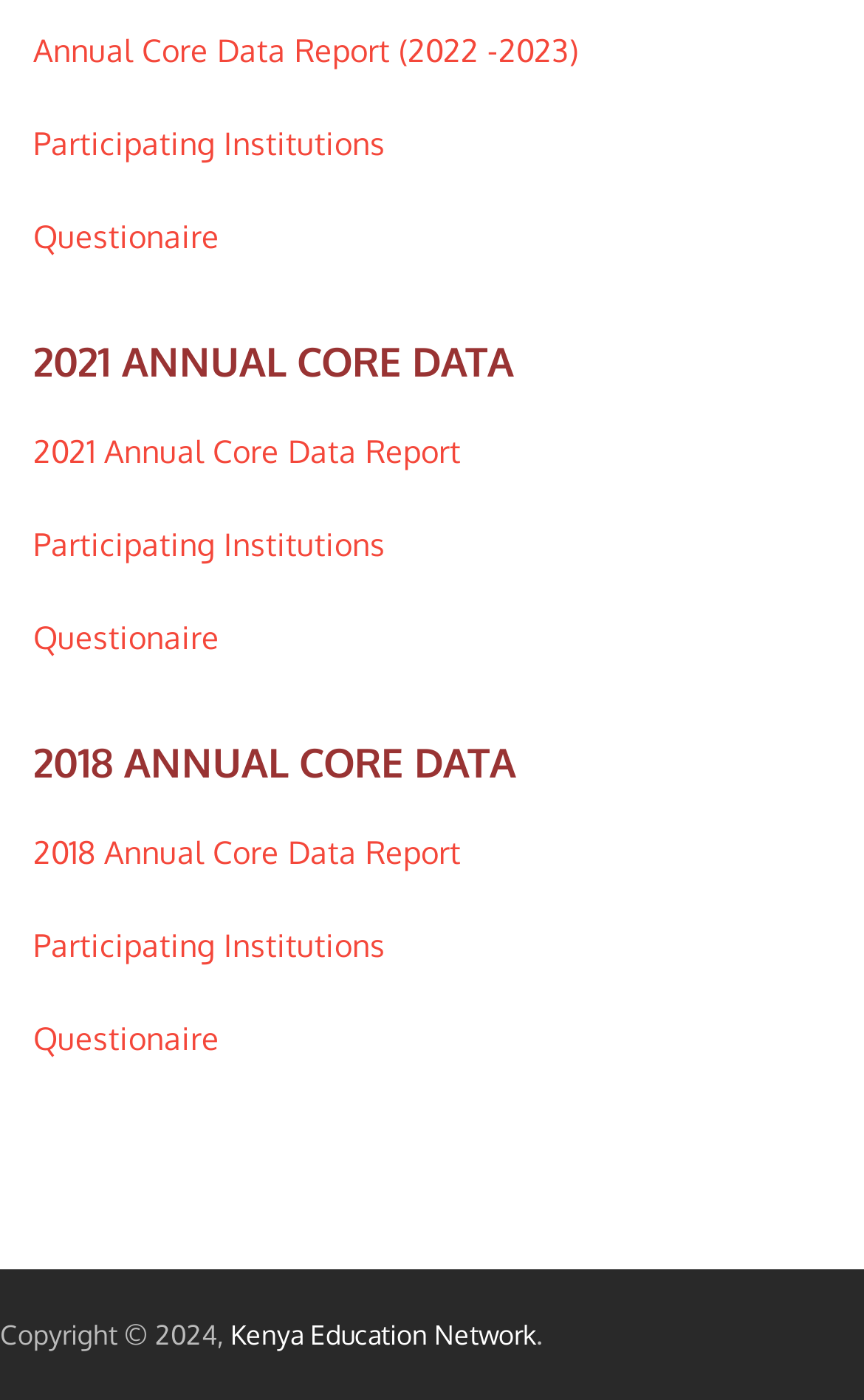Respond to the question with just a single word or phrase: 
What is the name of the organization mentioned at the bottom?

Kenya Education Network